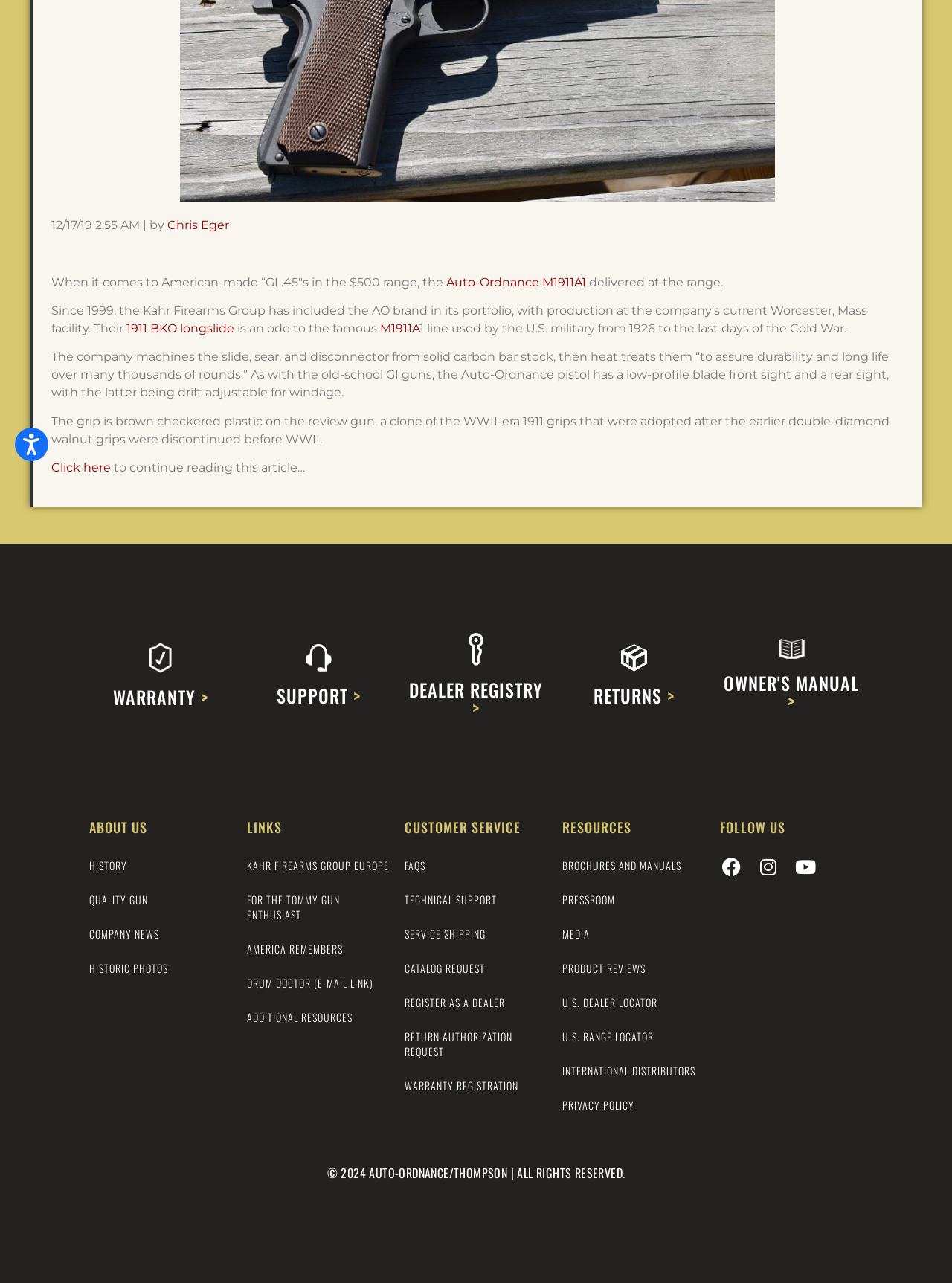Predict the bounding box of the UI element based on the description: "WARRANTY >". The coordinates should be four float numbers between 0 and 1, formatted as [left, top, right, bottom].

[0.119, 0.533, 0.219, 0.554]